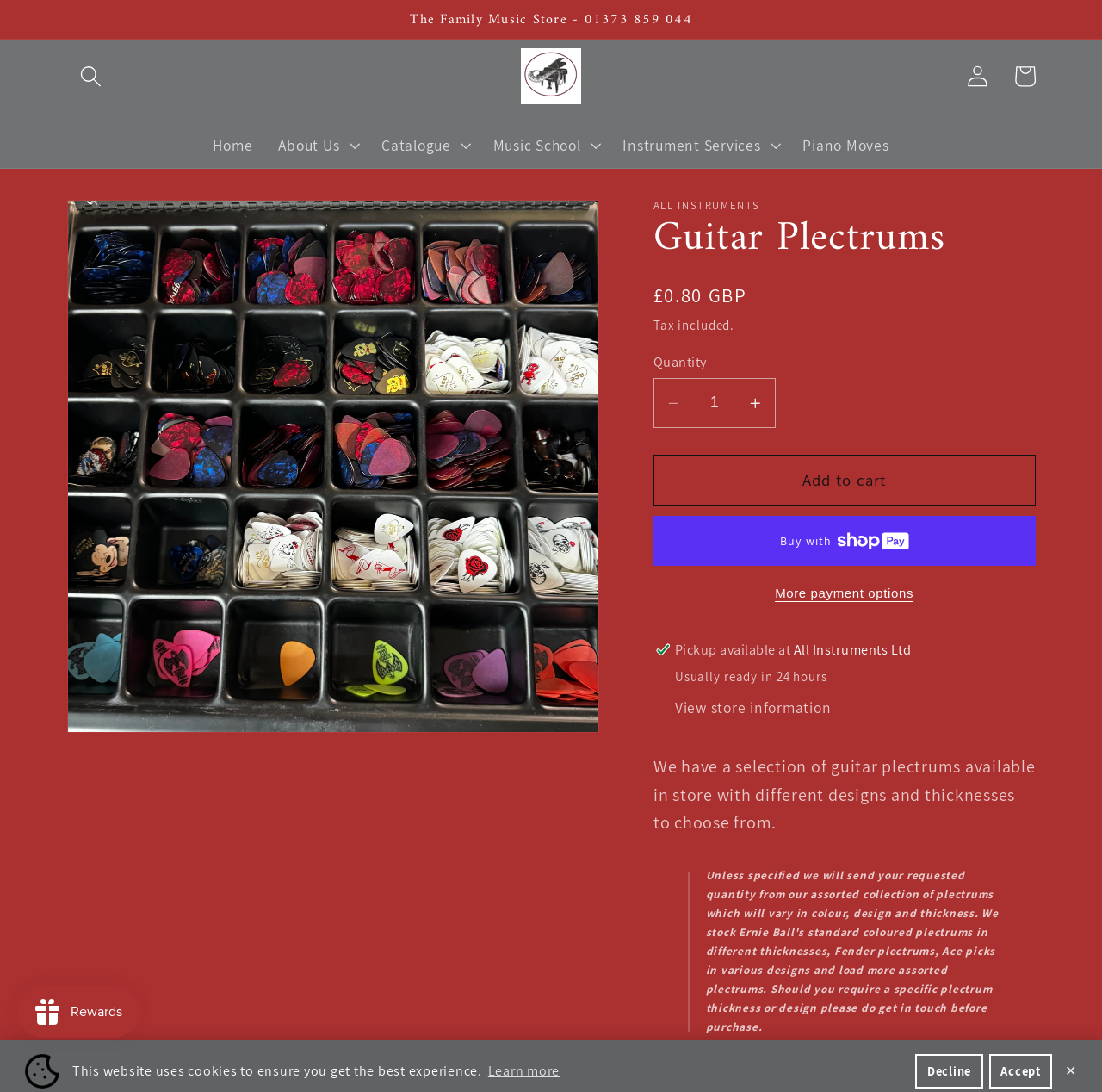Locate the bounding box coordinates of the element I should click to achieve the following instruction: "Explore the article about Kenneth Branagh's Hamlet".

None